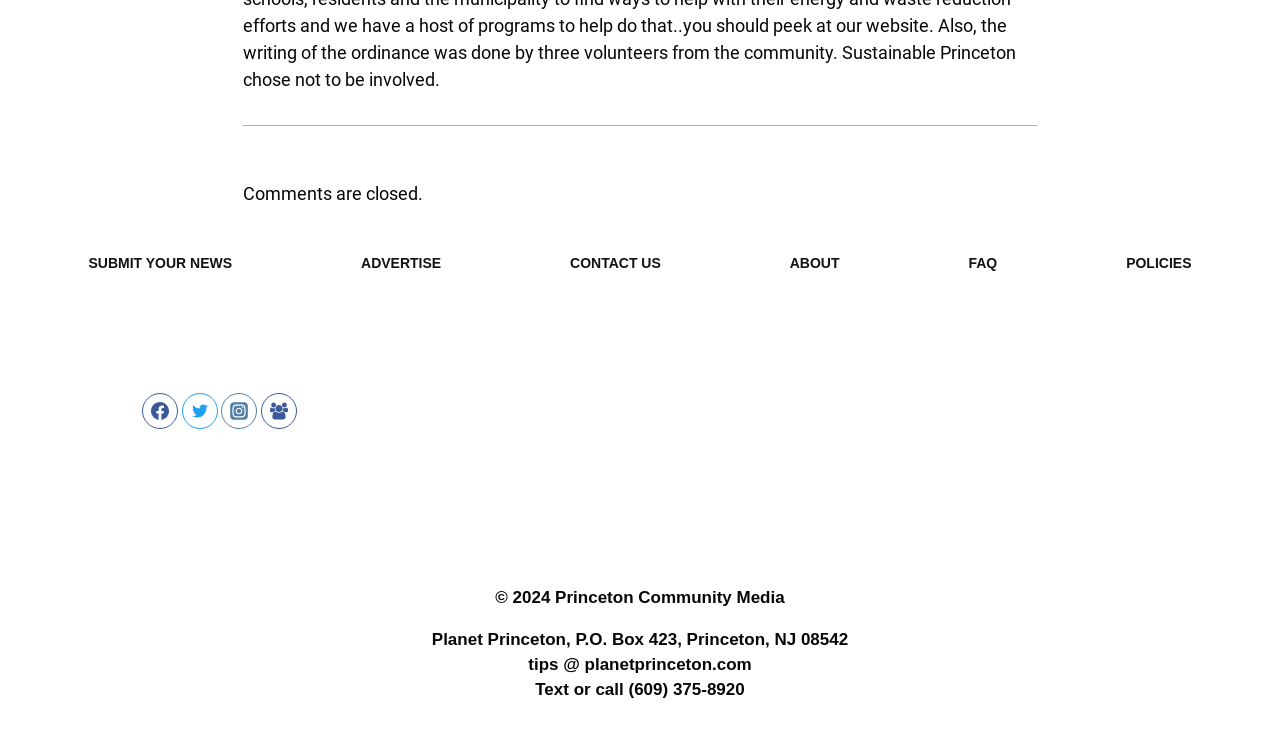How many social media links are there?
Give a detailed response to the question by analyzing the screenshot.

I counted the number of social media links by looking at the links with icons, which are Facebook, Twitter, Instagram, and Facebook Group. There are four of them.